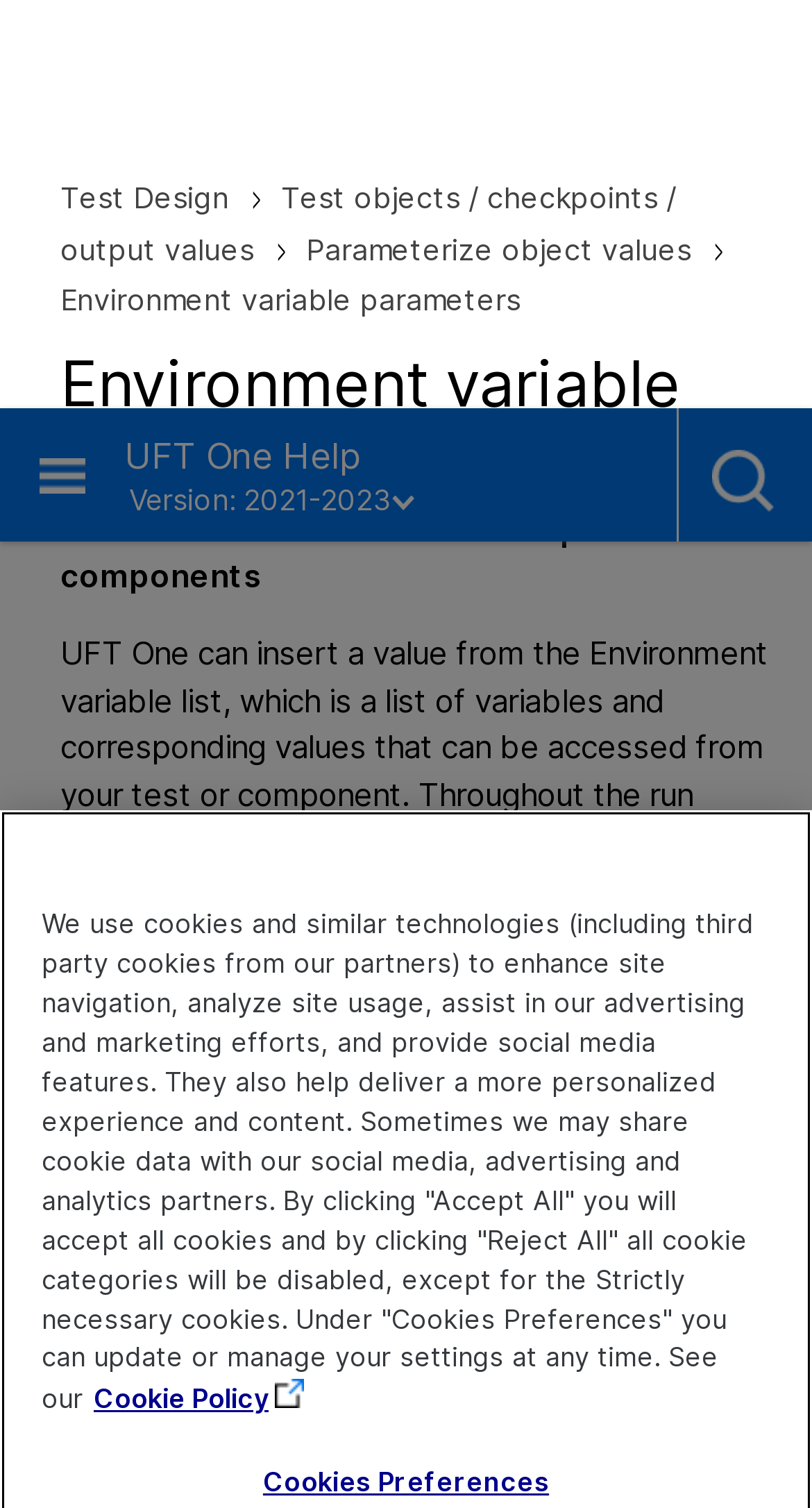Select the bounding box coordinates of the element I need to click to carry out the following instruction: "Go back to top".

[0.116, 0.545, 0.3, 0.567]